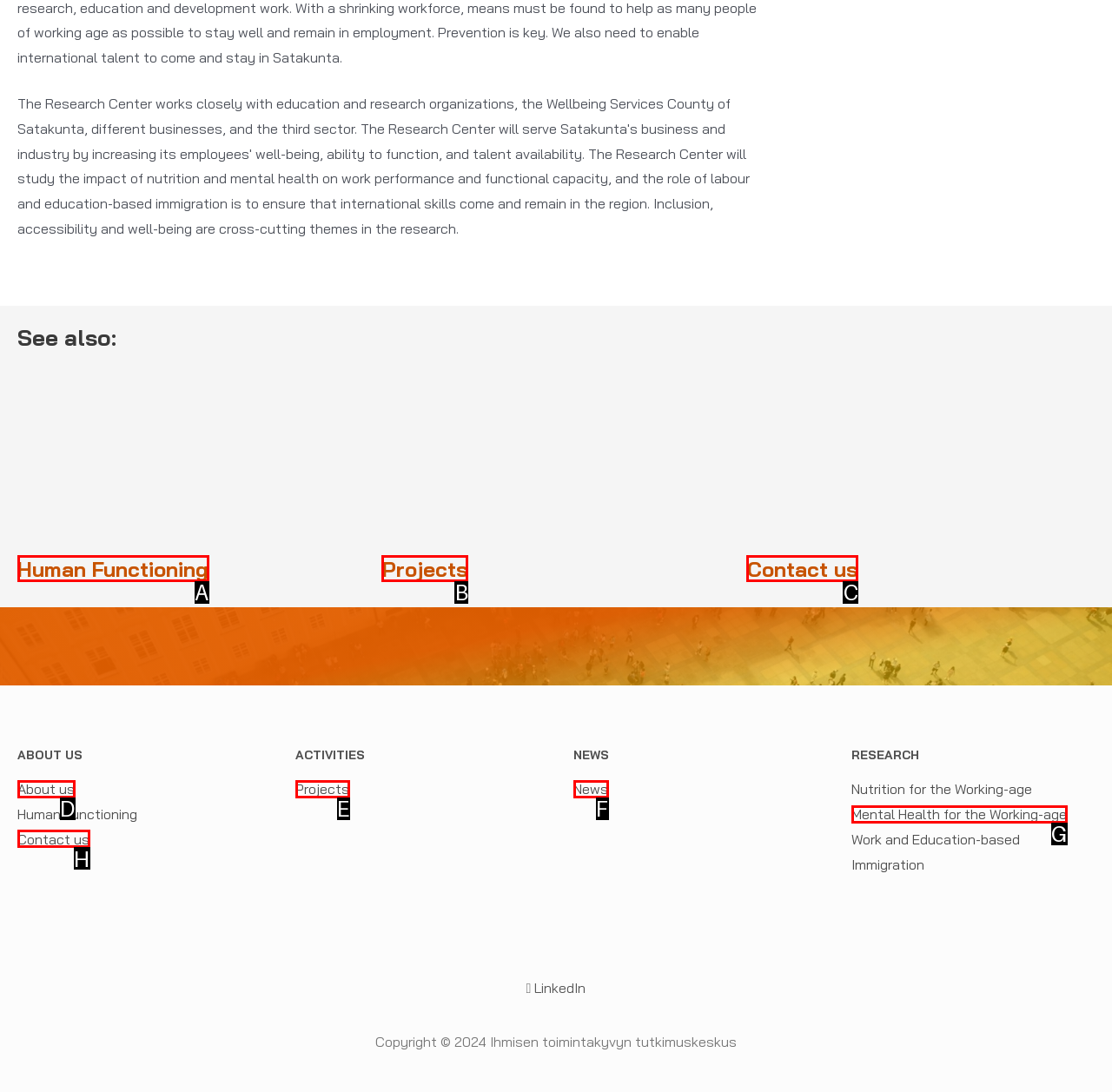Choose the option that matches the following description: Mental Health for the Working-age
Answer with the letter of the correct option.

G